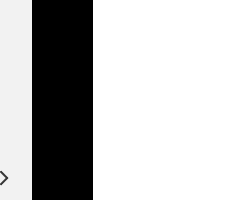Answer the following inquiry with a single word or phrase:
Where is the icon typically included?

Content sections